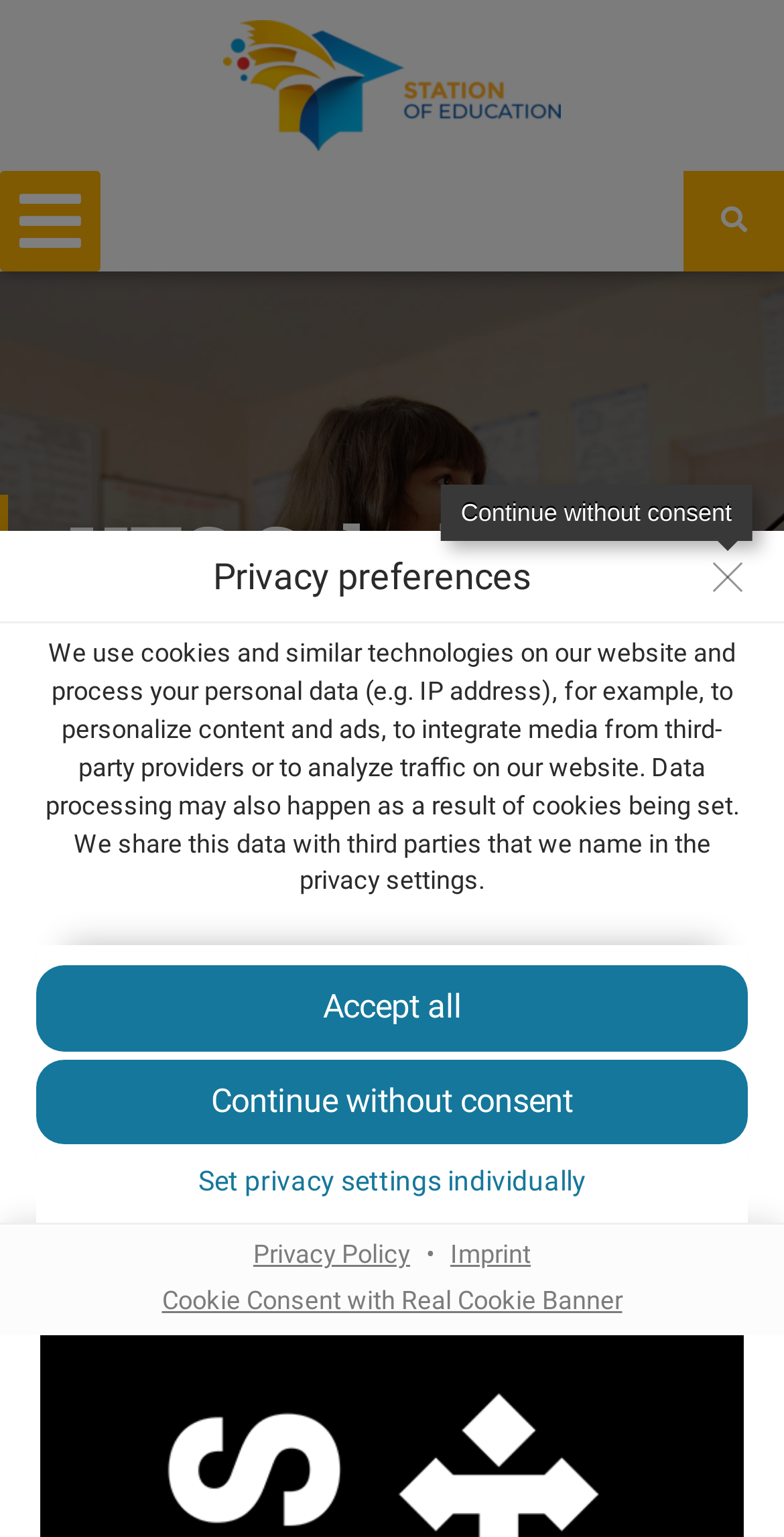What is the name of the policy that provides more information on data usage?
Using the details shown in the screenshot, provide a comprehensive answer to the question.

The website mentions that more information on the use of personal data can be found in the privacy policy, which is accessible via a link on the webpage.